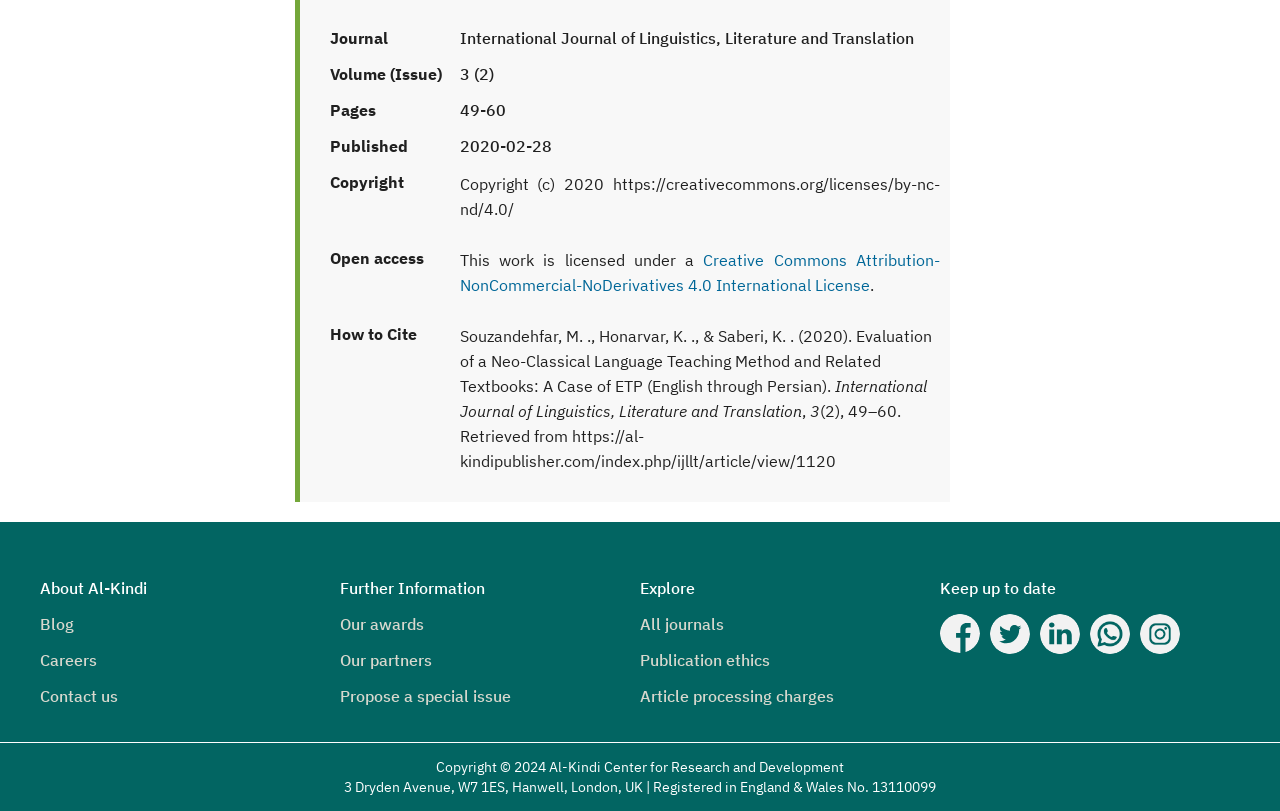Using the element description: "Careers", determine the bounding box coordinates for the specified UI element. The coordinates should be four float numbers between 0 and 1, [left, top, right, bottom].

[0.031, 0.801, 0.076, 0.826]